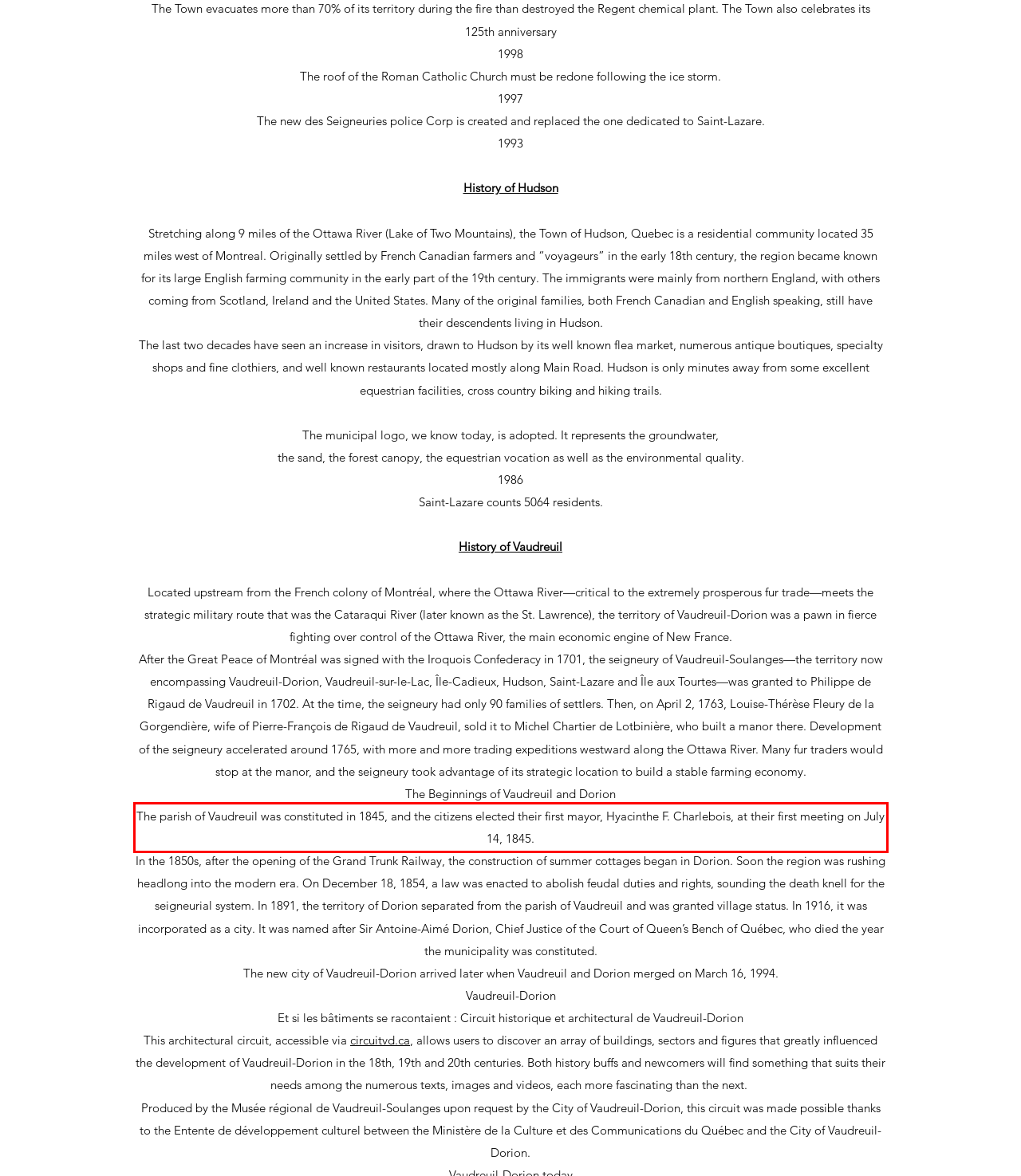Using OCR, extract the text content found within the red bounding box in the given webpage screenshot.

The parish of Vaudreuil was constituted in 1845, and the citizens elected their first mayor, Hyacinthe F. Charlebois, at their first meeting on July 14, 1845.